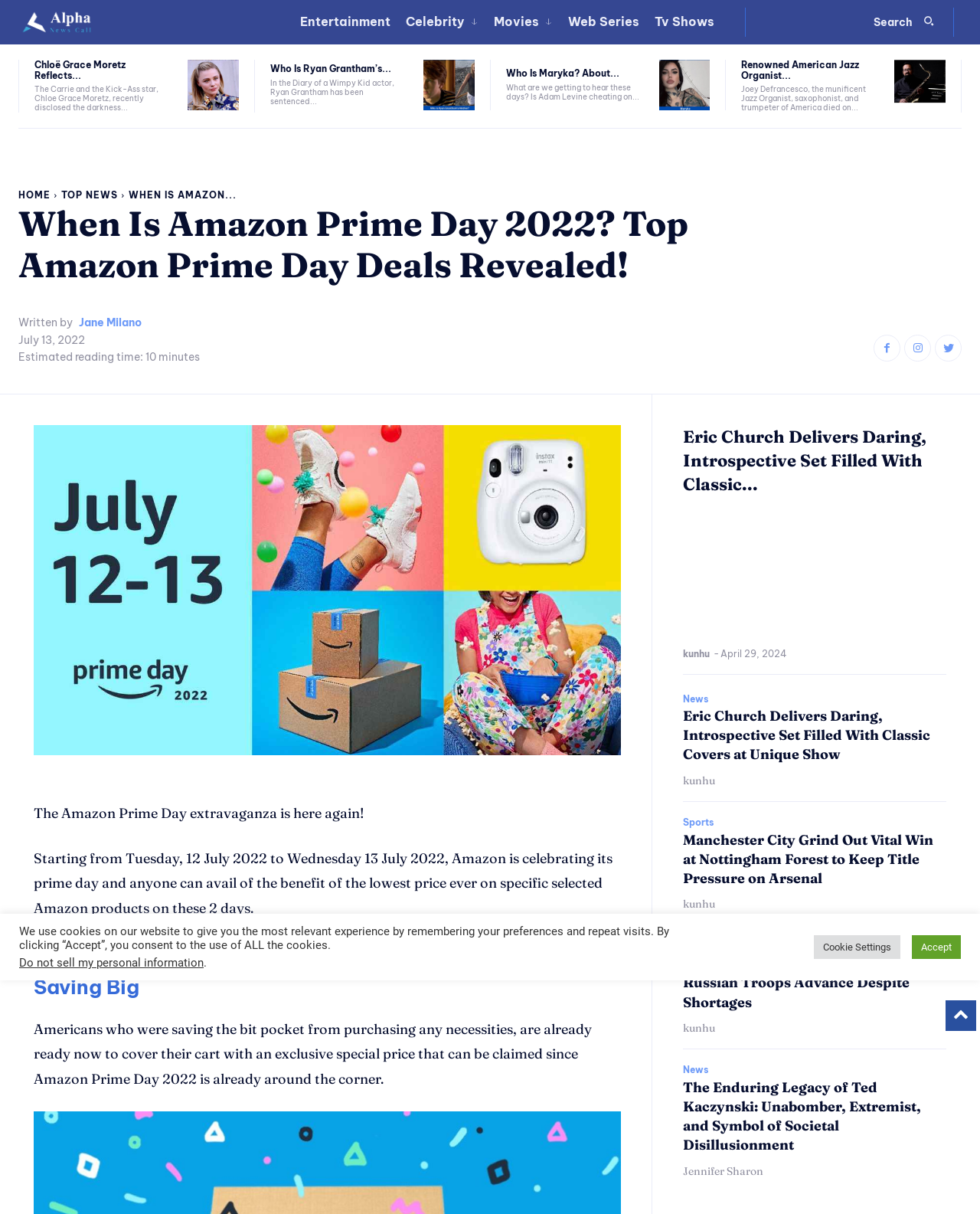Utilize the details in the image to thoroughly answer the following question: What is the name of the author of the first article?

I found the author's name by looking at the article section, where it says 'Written by' followed by the name 'Jane Milano'.